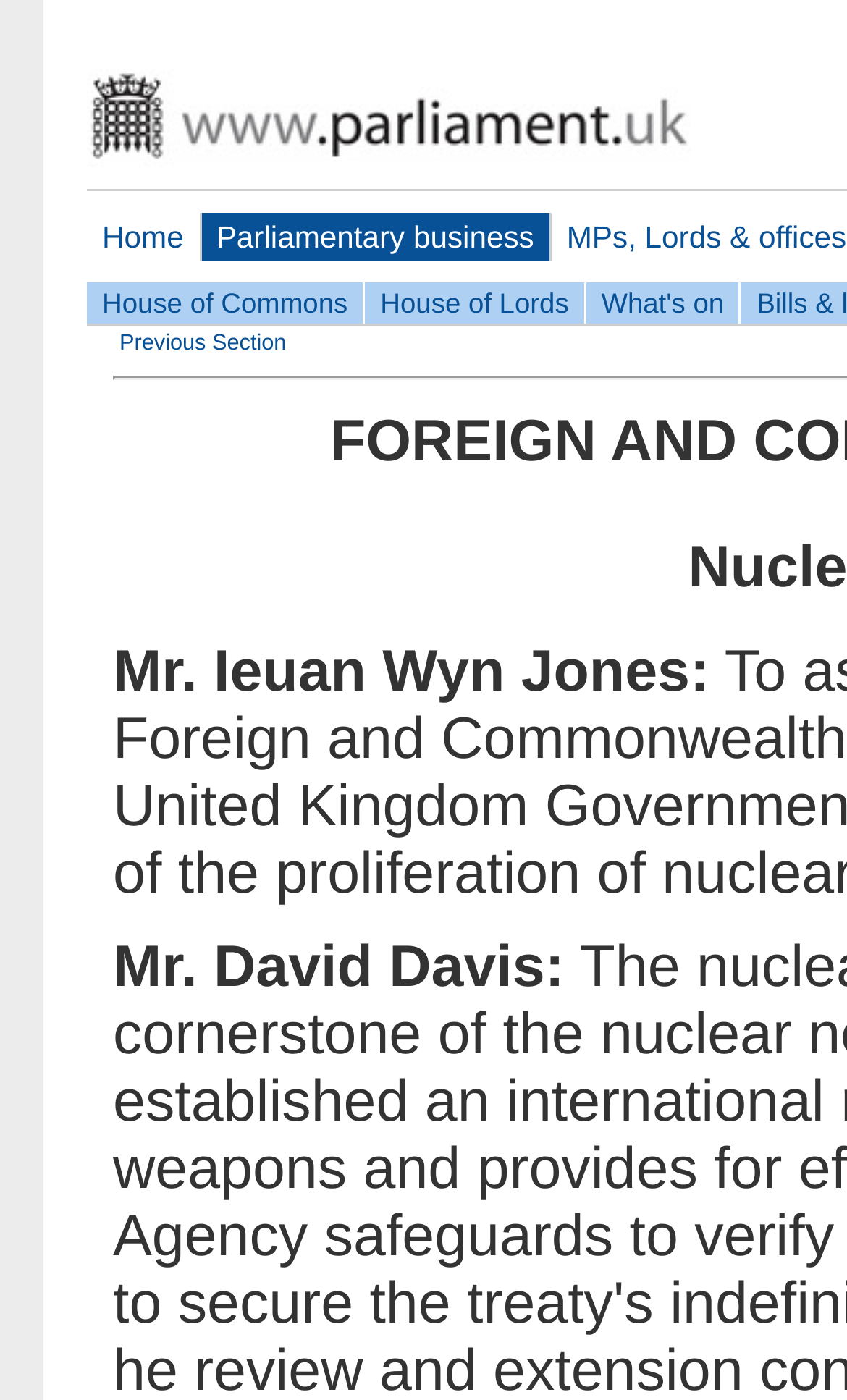Answer the question below with a single word or a brief phrase: 
What is the section that comes before the current one?

Previous Section